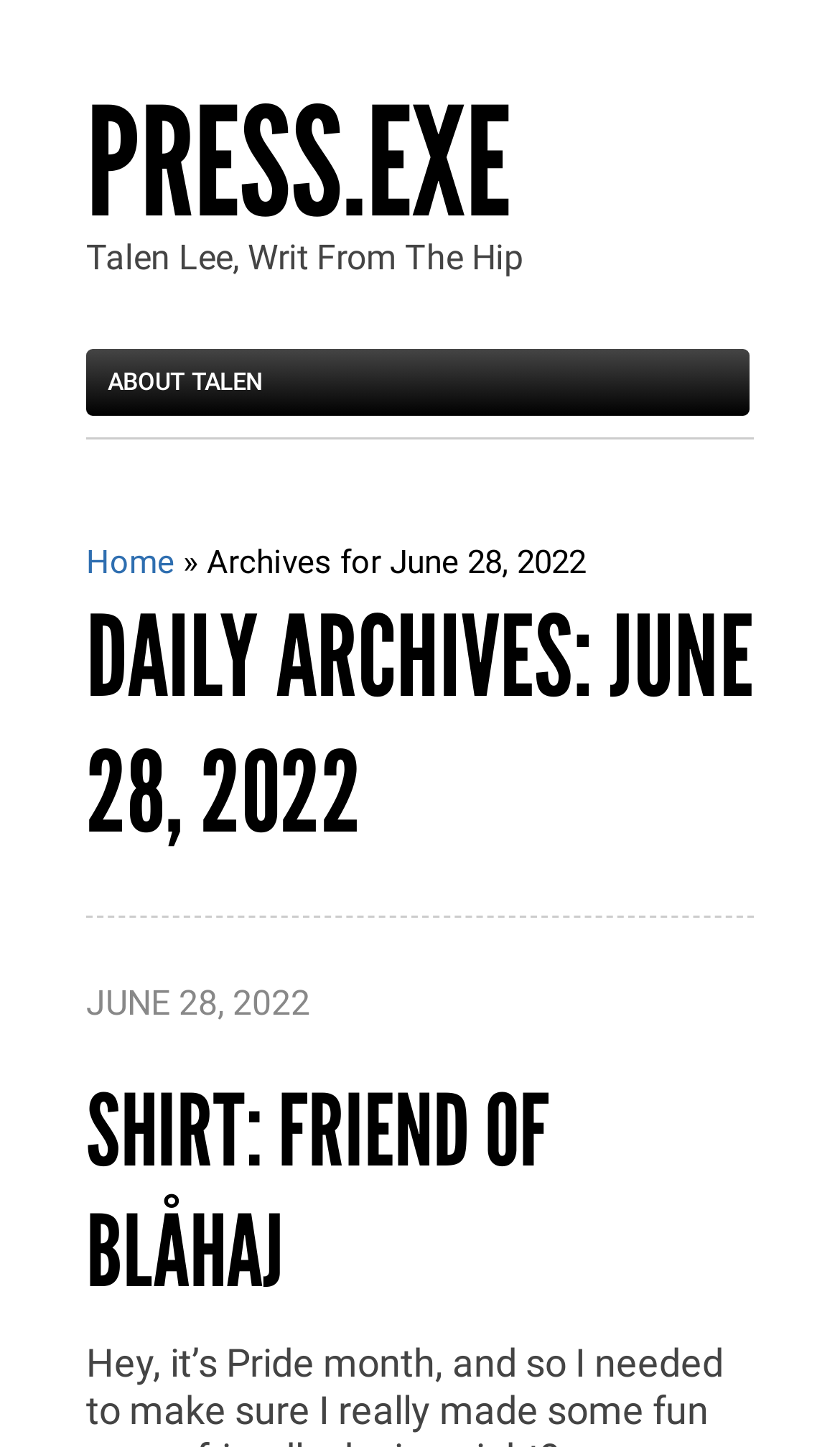What is the text after 'ABOUT' in the navigation link?
Please respond to the question with as much detail as possible.

The text after 'ABOUT' in the navigation link can be found in the link element 'ABOUT TALEN' which is located in the navigation area of the webpage, indicating that the text after 'ABOUT' is 'Talen'.